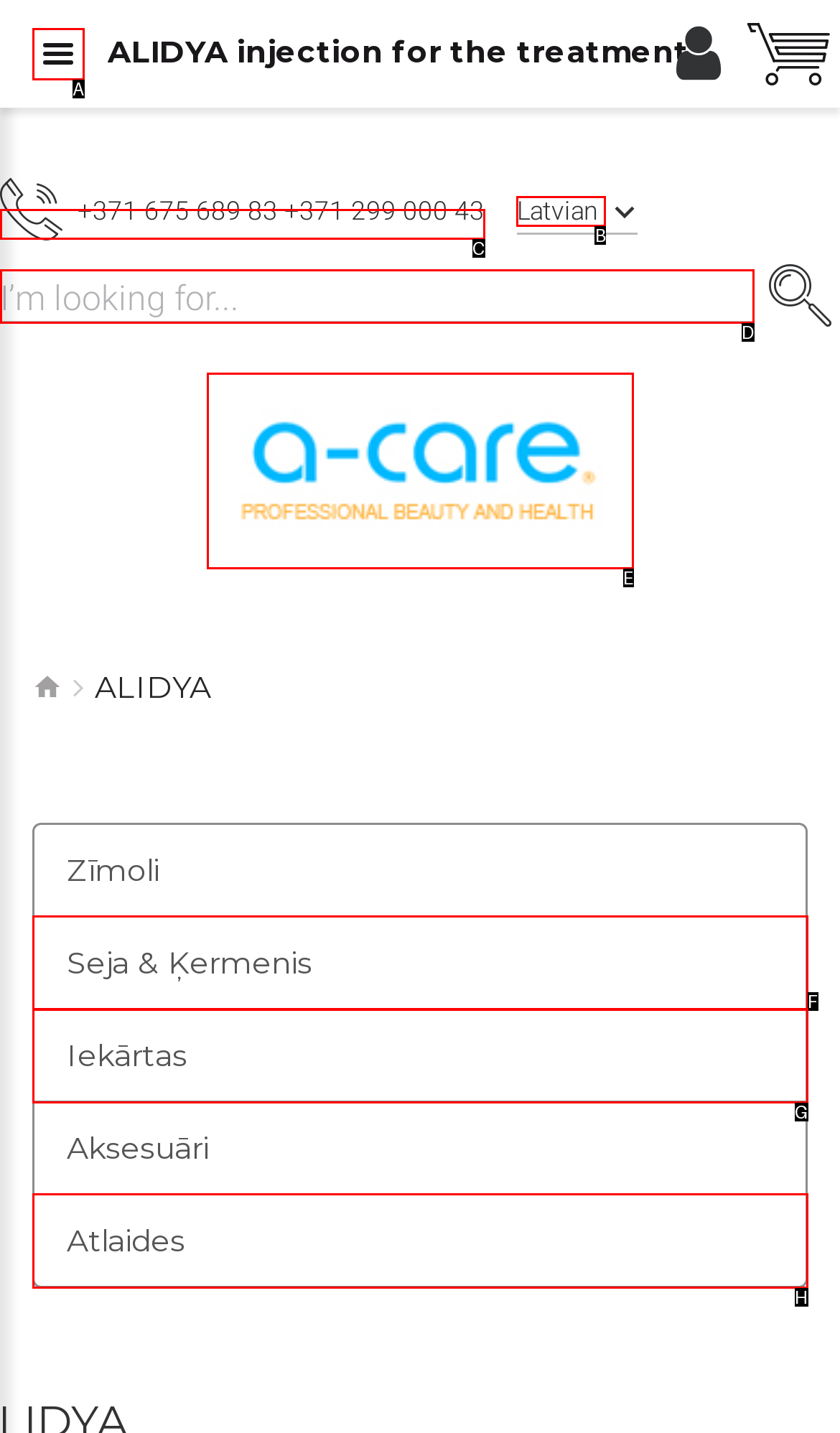Determine the letter of the element to click to accomplish this task: Click on the Latvian language link. Respond with the letter.

B